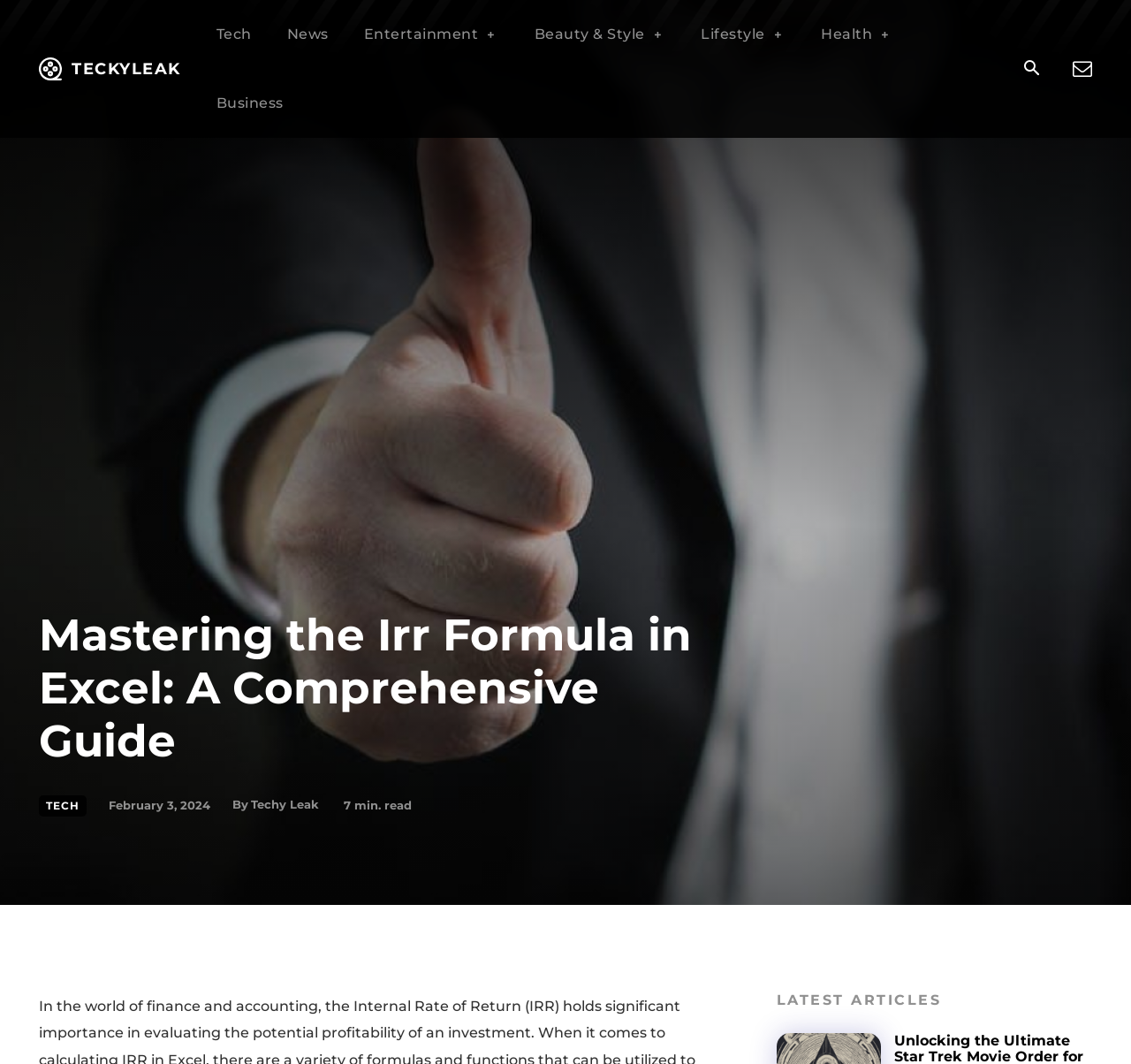Please provide a brief answer to the following inquiry using a single word or phrase:
What is the category of the latest articles section?

LATEST ARTICLES